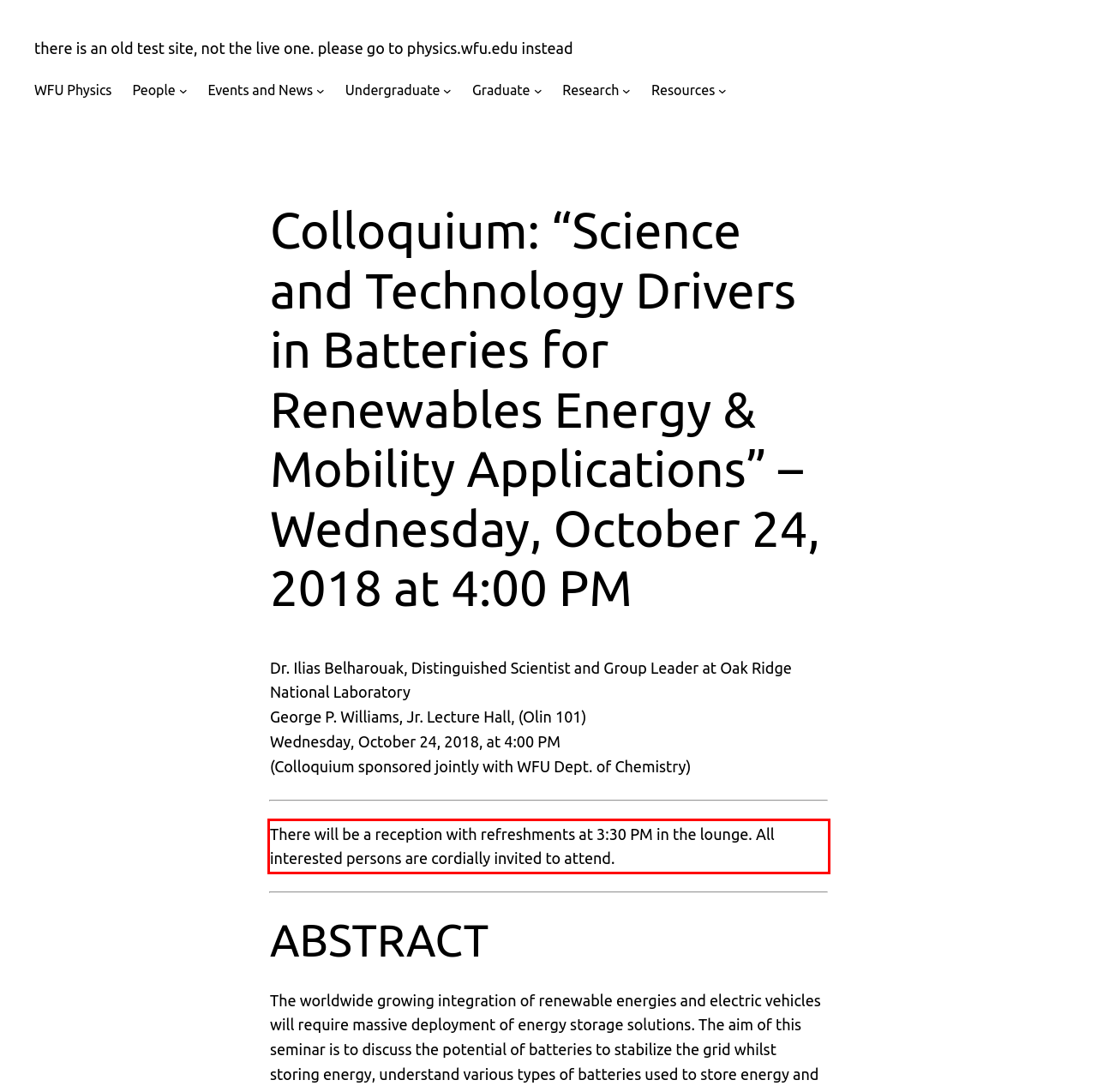You are given a webpage screenshot with a red bounding box around a UI element. Extract and generate the text inside this red bounding box.

There will be a reception with refreshments at 3:30 PM in the lounge. All interested persons are cordially invited to attend.